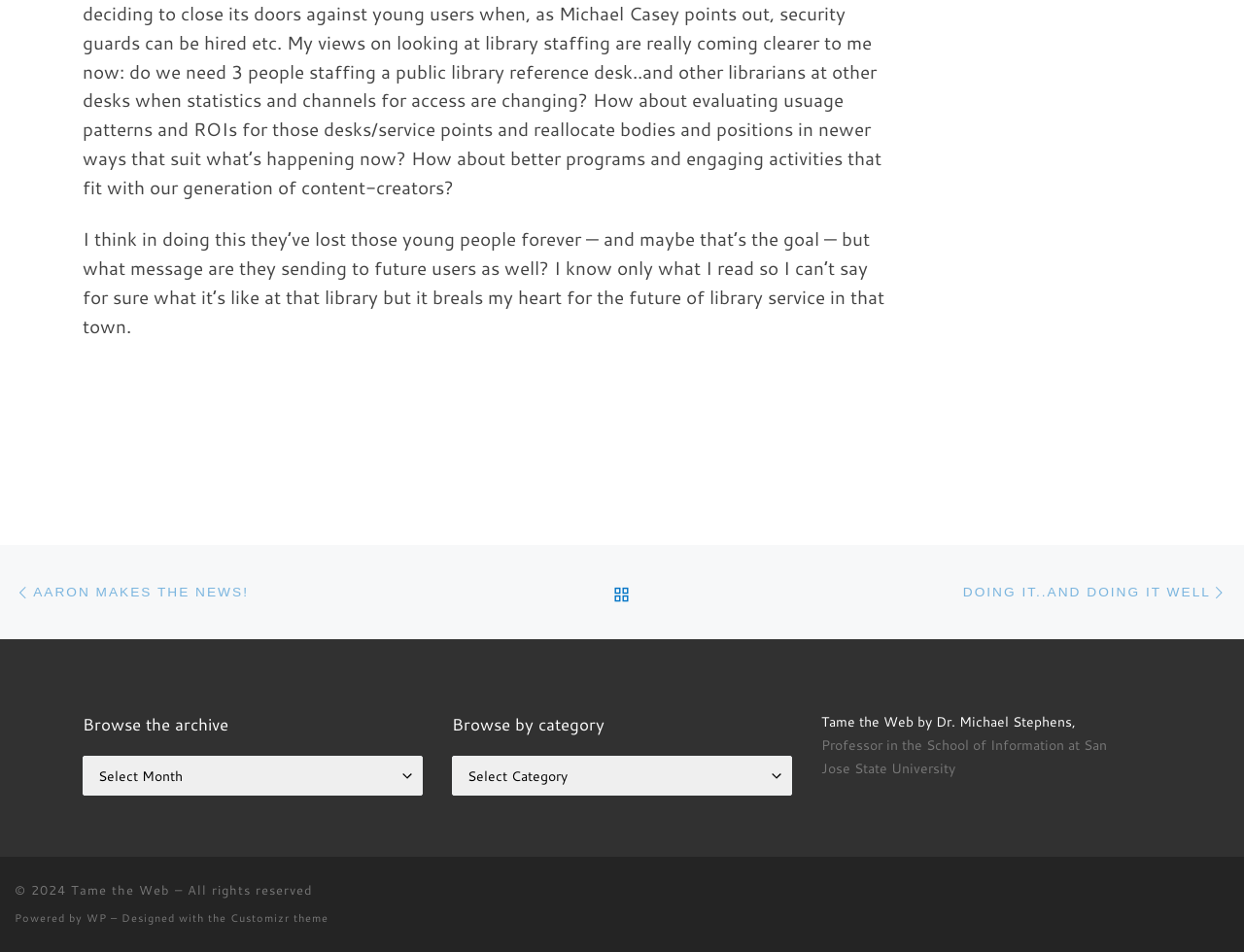Predict the bounding box coordinates for the UI element described as: "Customizr theme". The coordinates should be four float numbers between 0 and 1, presented as [left, top, right, bottom].

[0.185, 0.956, 0.264, 0.973]